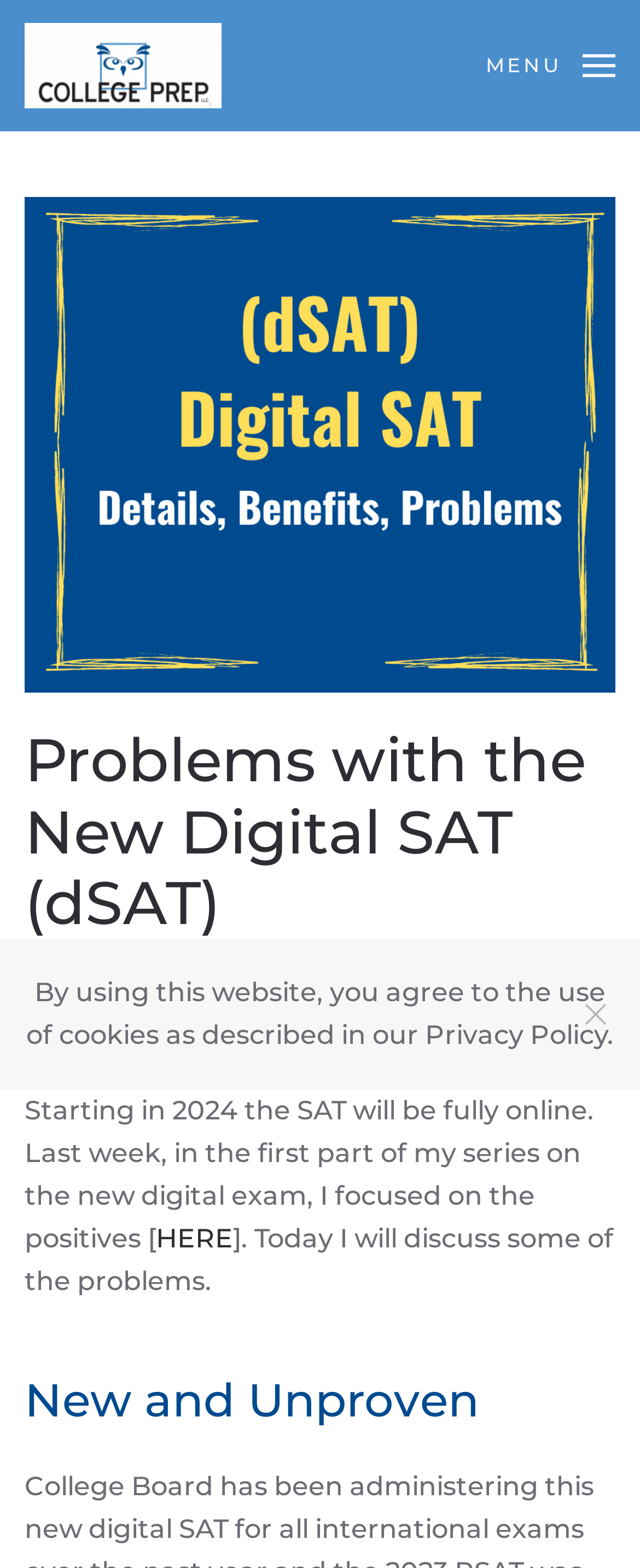What is the subheading of the article?
Refer to the image and respond with a one-word or short-phrase answer.

New and Unproven